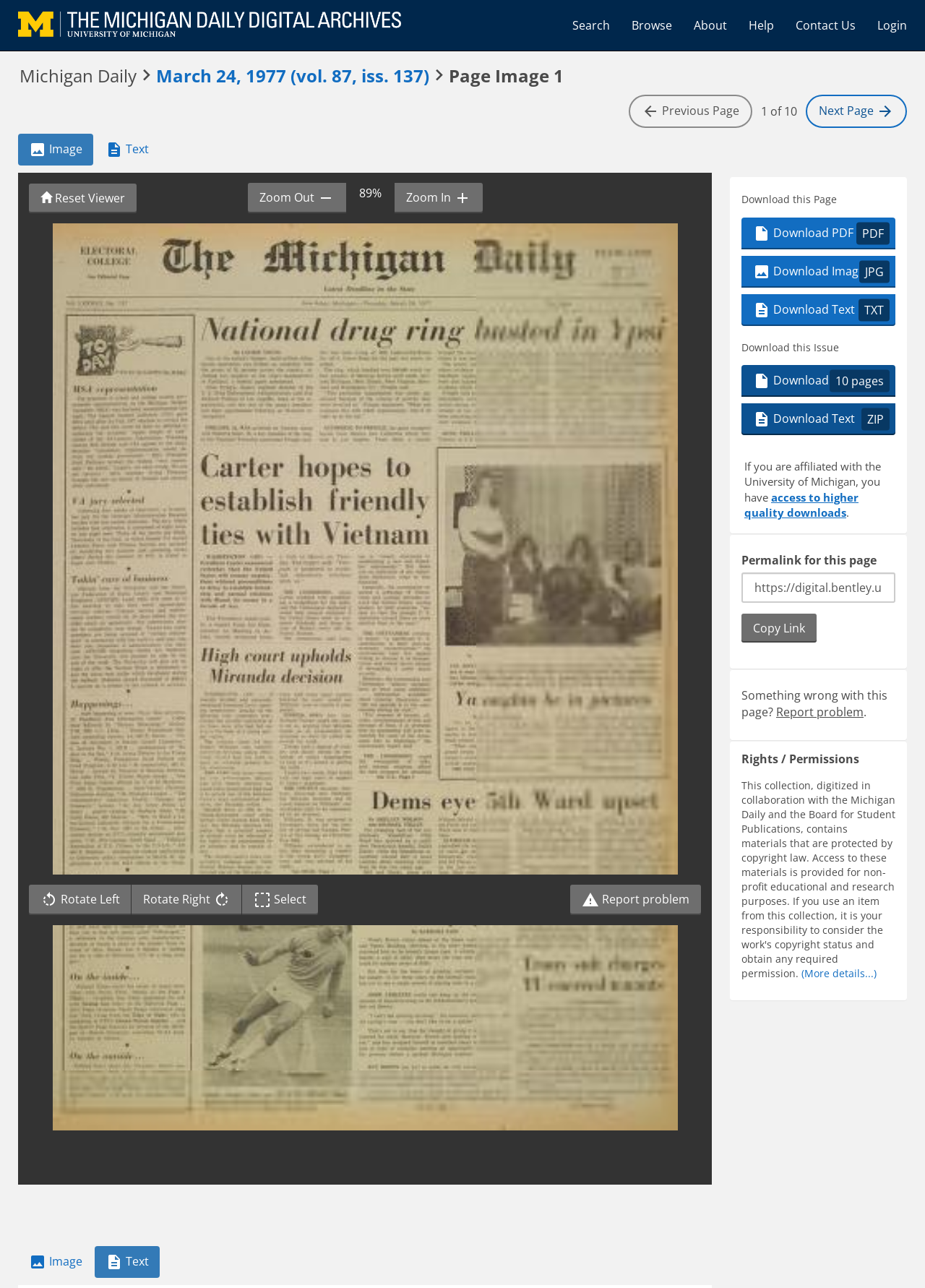Determine the bounding box coordinates of the clickable area required to perform the following instruction: "View product details of PRINS JEWELS Italian Figaro Bracelet". The coordinates should be represented as four float numbers between 0 and 1: [left, top, right, bottom].

None